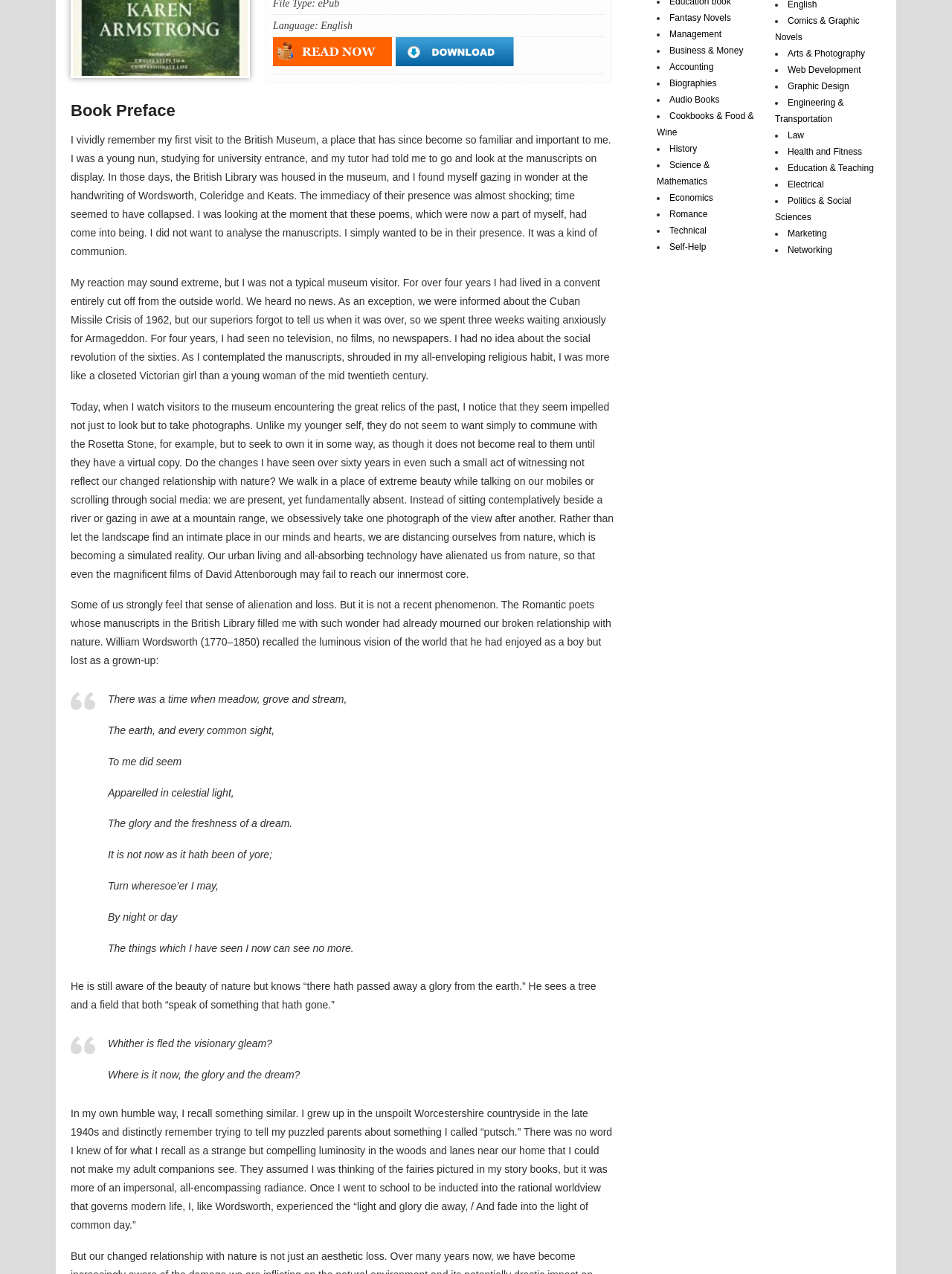Based on the element description alt="download" title="download", identify the bounding box coordinates for the UI element. The coordinates should be in the format (top-left x, top-left y, bottom-right x, bottom-right y) and within the 0 to 1 range.

[0.414, 0.045, 0.539, 0.054]